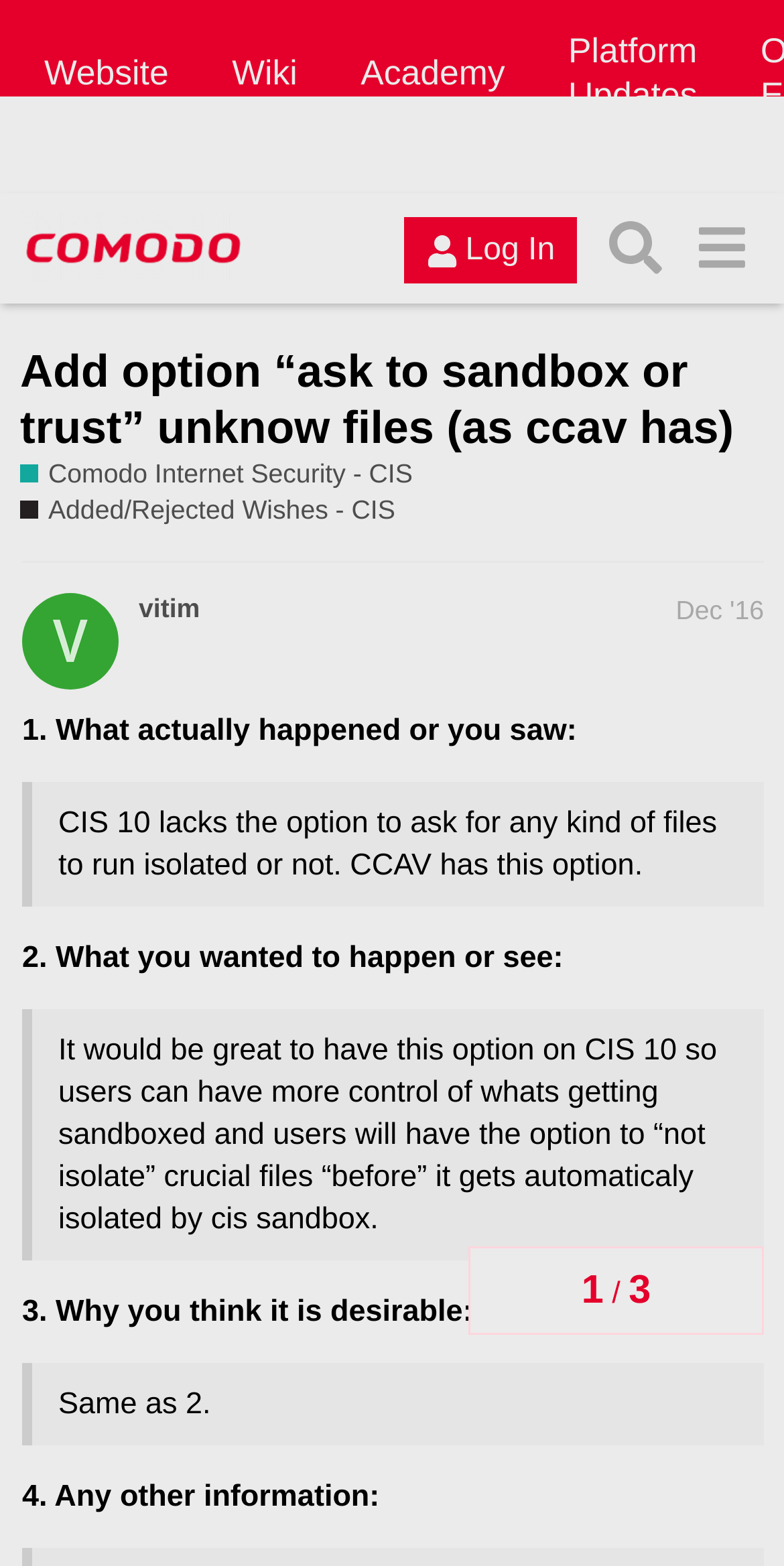Provide your answer in one word or a succinct phrase for the question: 
What is the name of the forum?

Comodo Forum